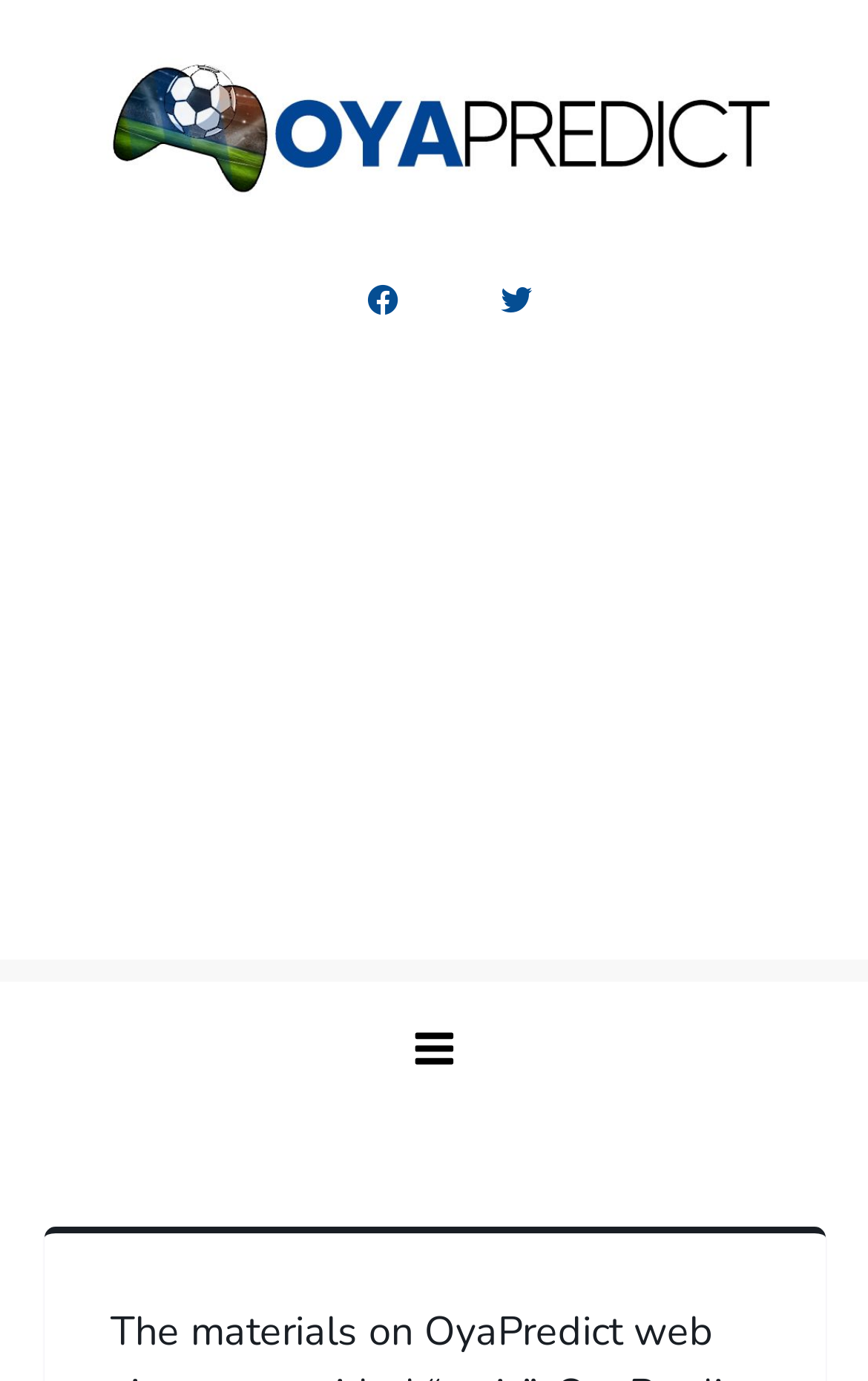Please answer the following question using a single word or phrase: 
How many social media links are there?

2